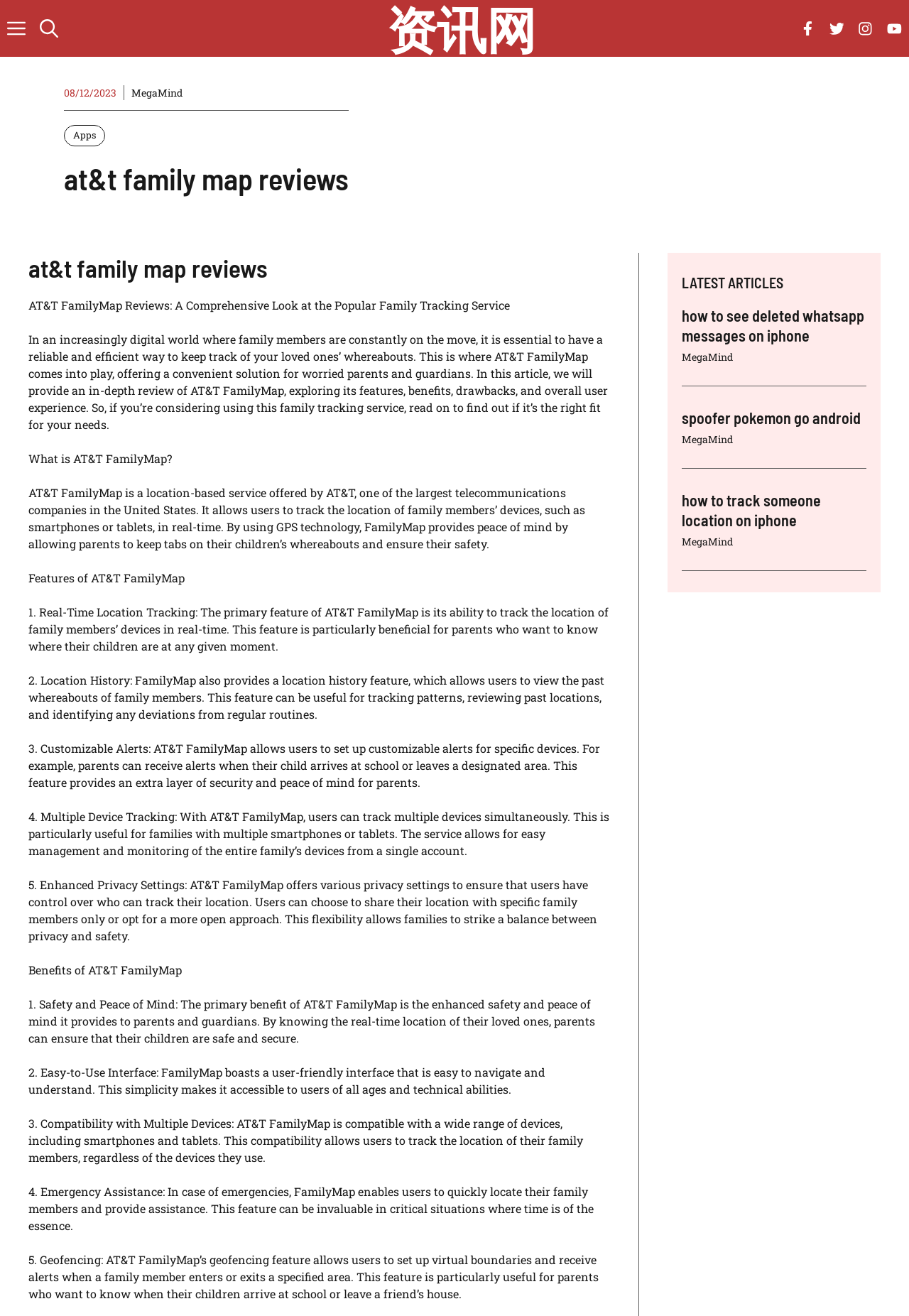Locate the bounding box coordinates of the clickable region necessary to complete the following instruction: "Click the 'Apps' link". Provide the coordinates in the format of four float numbers between 0 and 1, i.e., [left, top, right, bottom].

[0.07, 0.095, 0.116, 0.111]